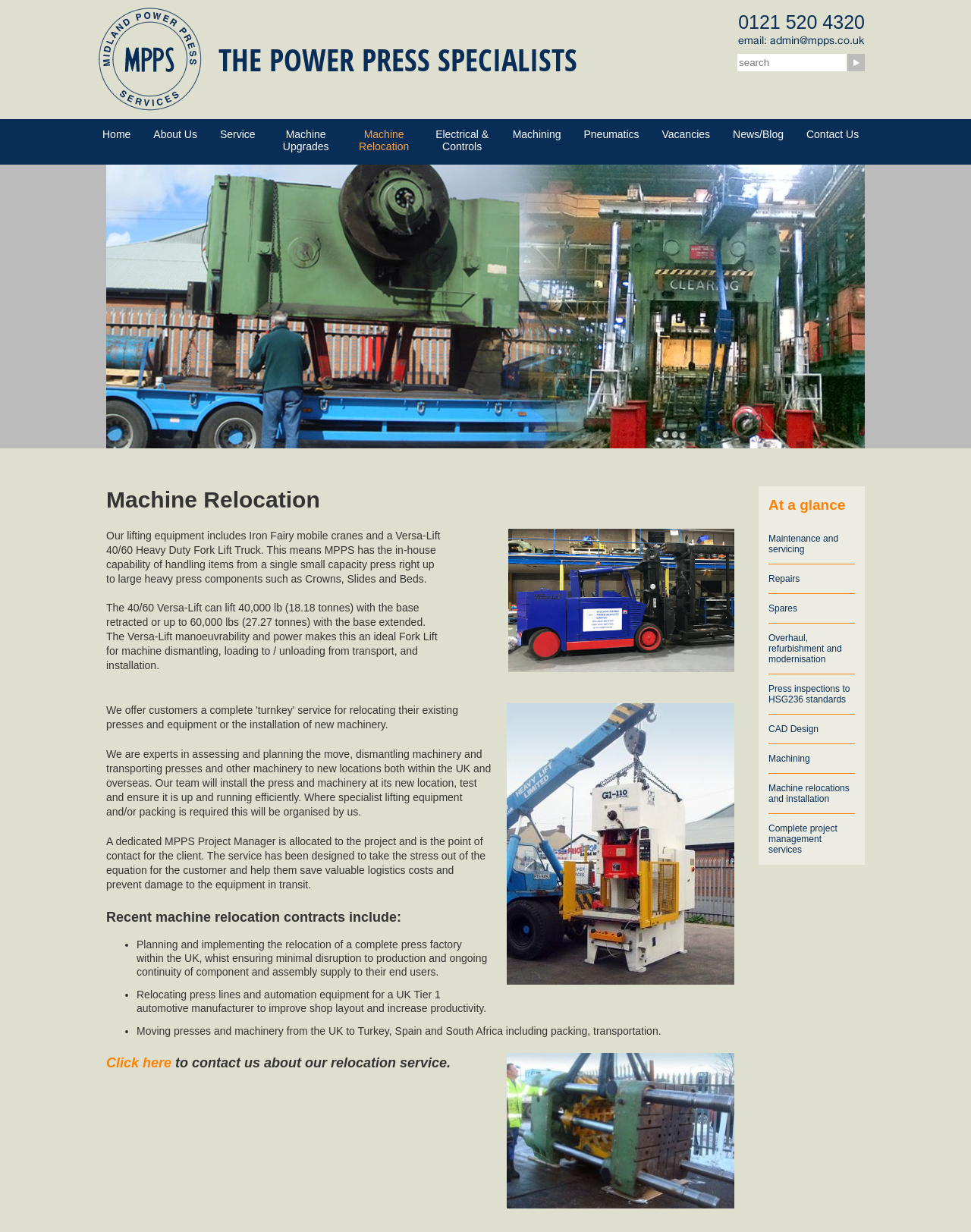Show the bounding box coordinates for the HTML element as described: "About Us".

[0.158, 0.104, 0.203, 0.126]